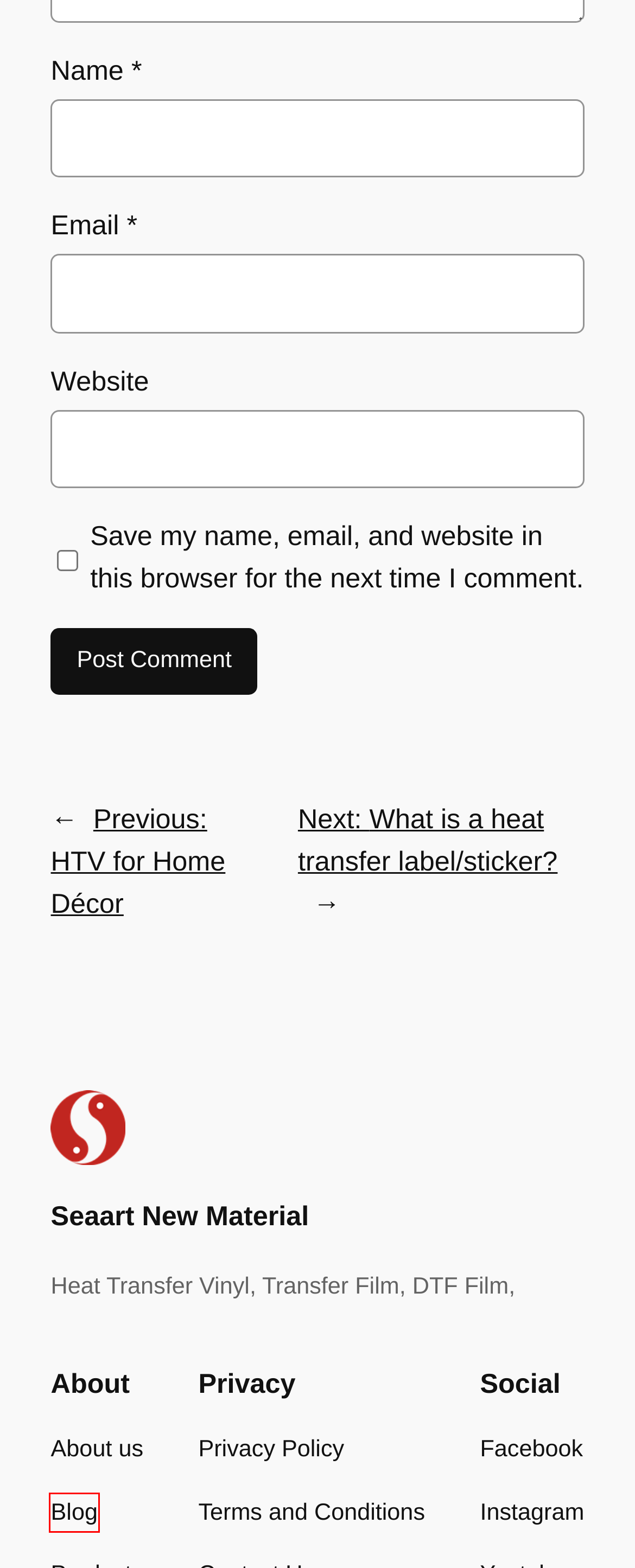Given a webpage screenshot with a red bounding box around a particular element, identify the best description of the new webpage that will appear after clicking on the element inside the red bounding box. Here are the candidates:
A. Seaart - Create Value - Seaart New Material
B. HTV for Home Décor - Seaart New Material
C. seaart，作者Seaart New Material
D. Privacy Policy - Seaart New Material
E. What is a heat transfer label/sticker? - Seaart New Material
F. Blog - Seaart New Material
G. Reflective Heat Transfer Vinyl归档 - Seaart New Material
H. Refund and Returns Policy - Seaart New Material

F